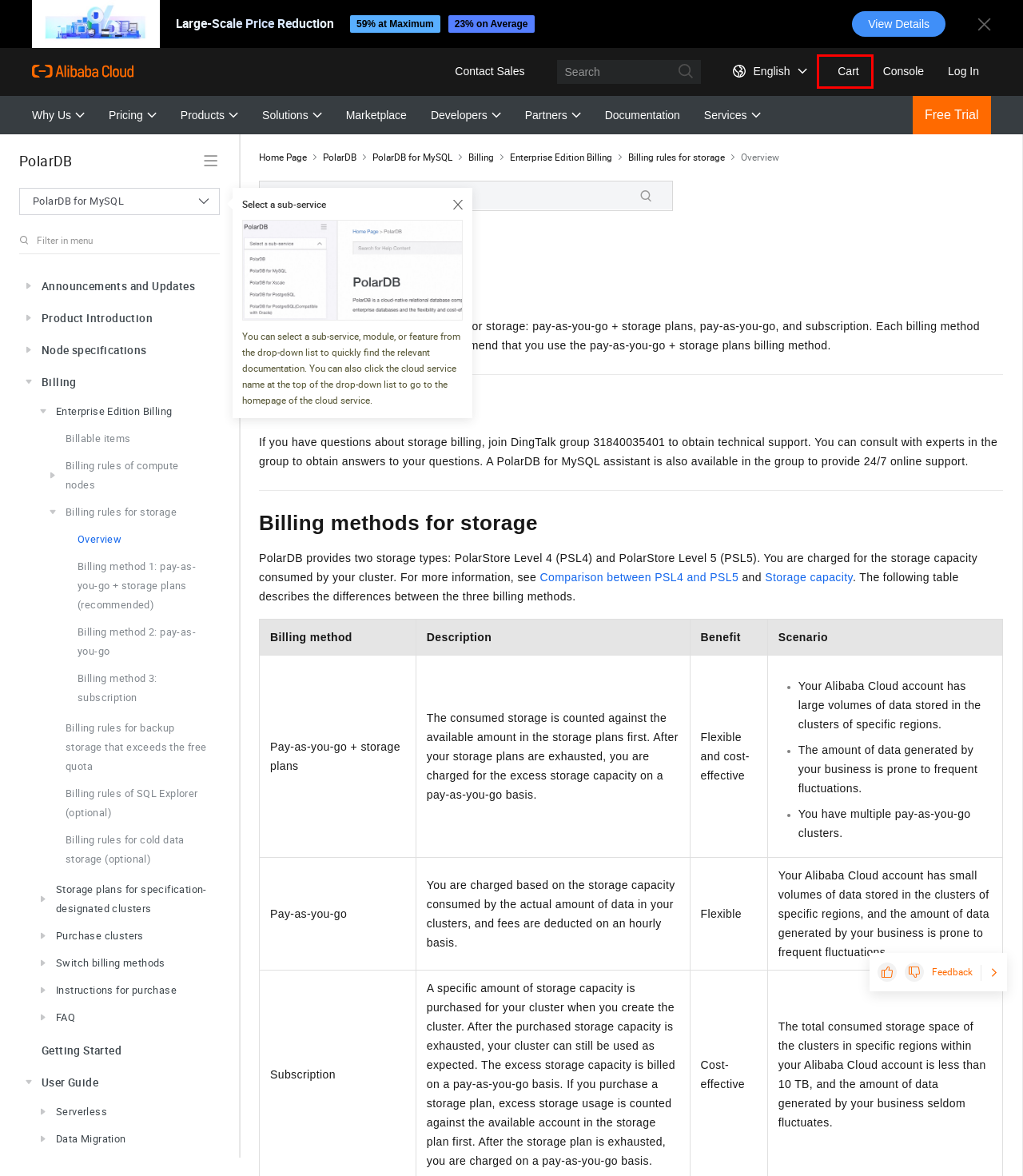Given a webpage screenshot with a red bounding box around a UI element, choose the webpage description that best matches the new webpage after clicking the element within the bounding box. Here are the candidates:
A. not found
B. Alibaba Cloud Marketplace: Power Your Cloud, Drive Your Dream
C. Online PHP tutorials: articles, code examples, news - Alibaba Cloud
D. Contact Sales - Alibaba Cloud
E. Login
F. Alibaba Cloud Price Reduction for Core Products
G. Alibaba Cloud Academy
H. 飞机票查询-机票预订、酒店预订查询、客栈民宿、旅游度假、门票签证【飞猪旅行】

E